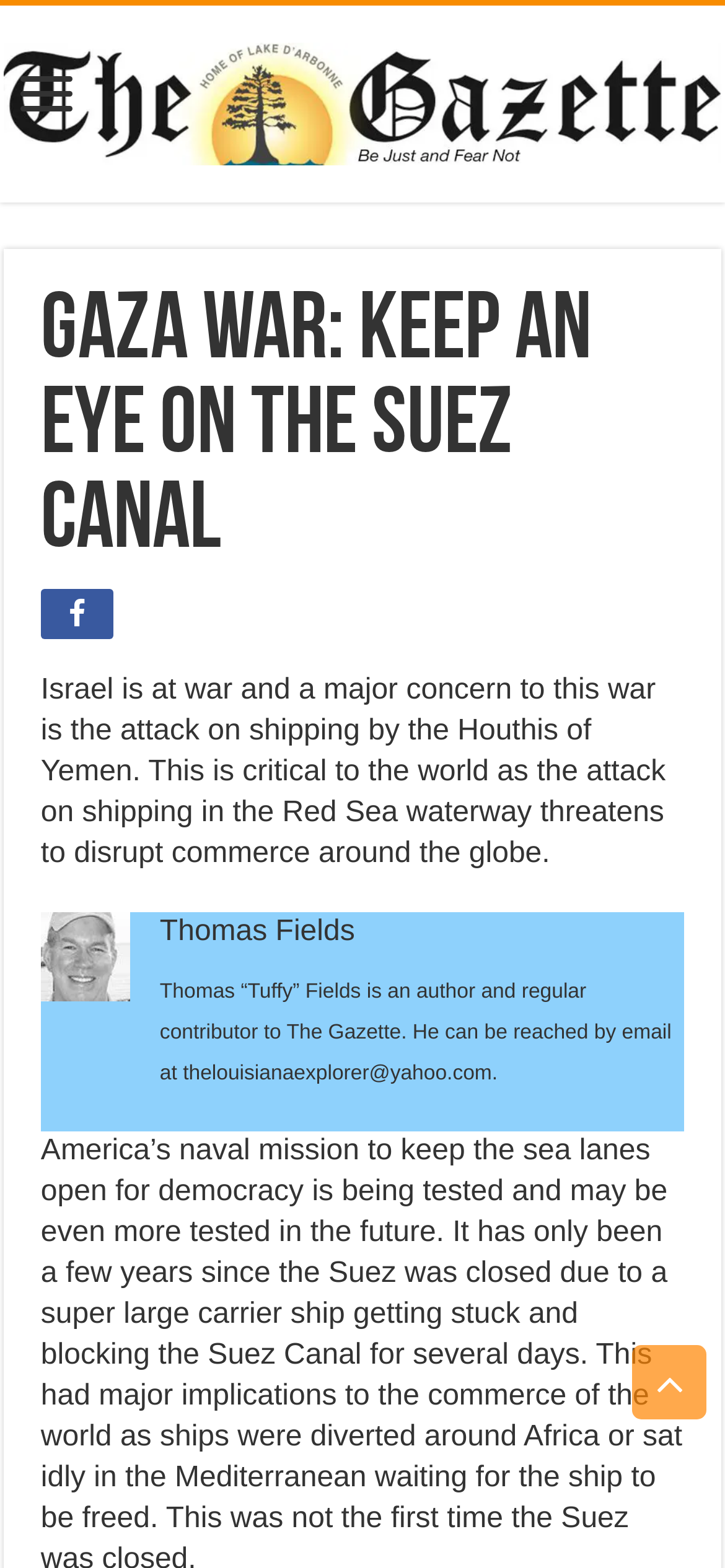Refer to the image and provide a thorough answer to this question:
What is the author of the article?

The author of the article can be found by looking at the text below the main heading, where it says 'Thomas Fields'. This is likely the author's name, as it is followed by a brief bio and contact information.